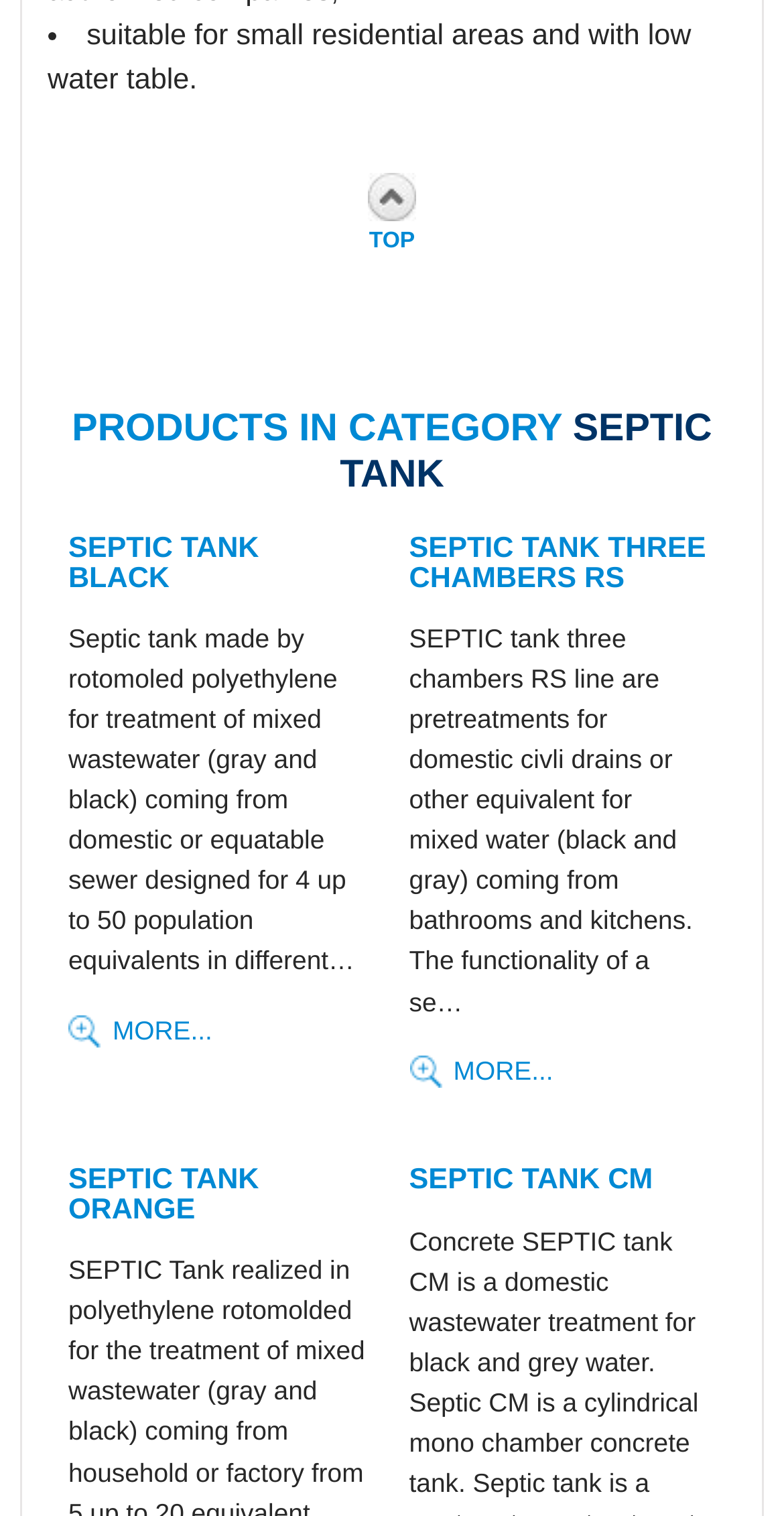Find the bounding box coordinates of the UI element according to this description: "SEPTIC tank CM".

[0.522, 0.768, 0.833, 0.79]